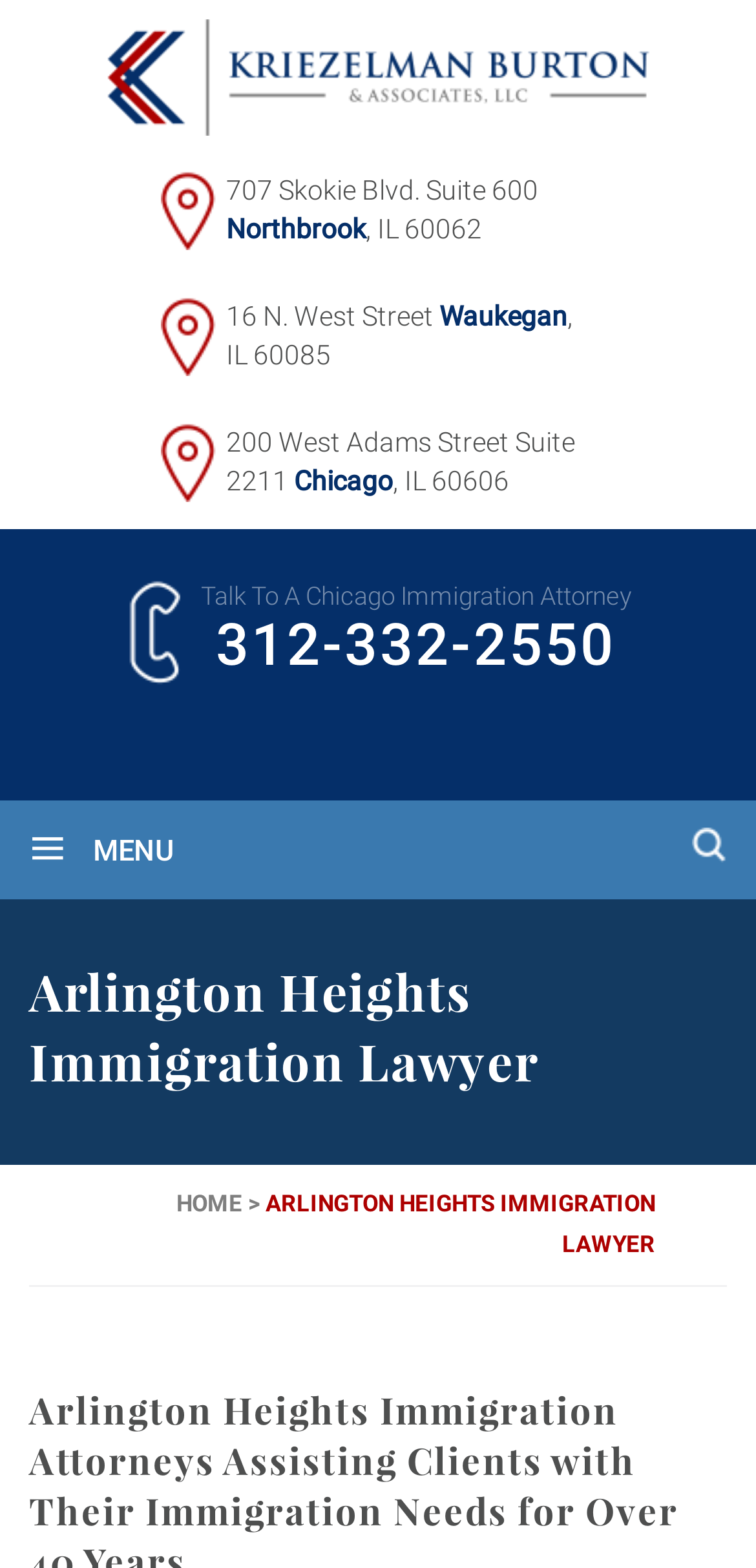How many buttons are on the webpage?
Give a comprehensive and detailed explanation for the question.

I examined the webpage and found only one button, which is labeled 'Clear'.